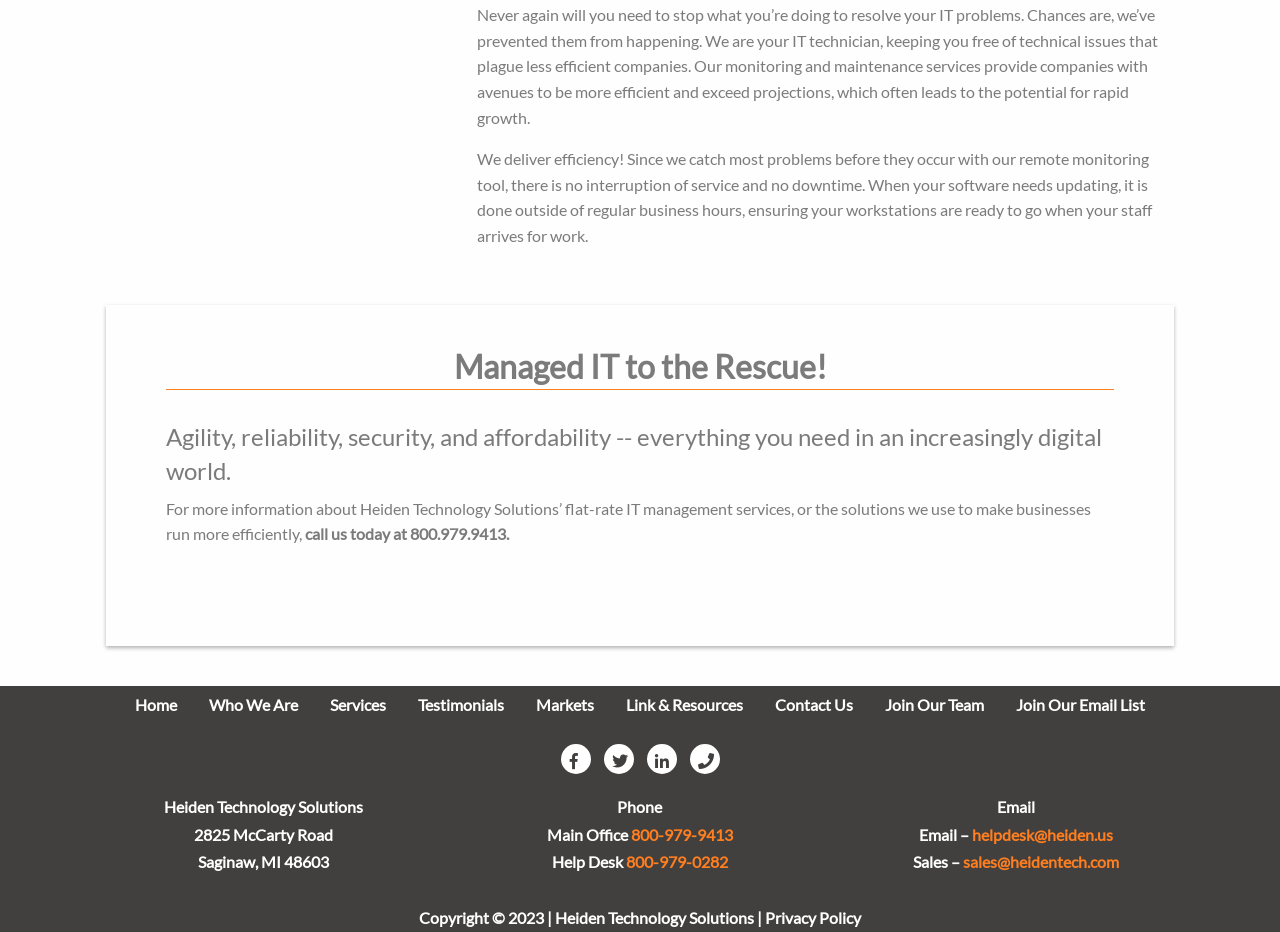Determine the bounding box coordinates for the area that should be clicked to carry out the following instruction: "Click 'Home'".

[0.093, 0.736, 0.151, 0.777]